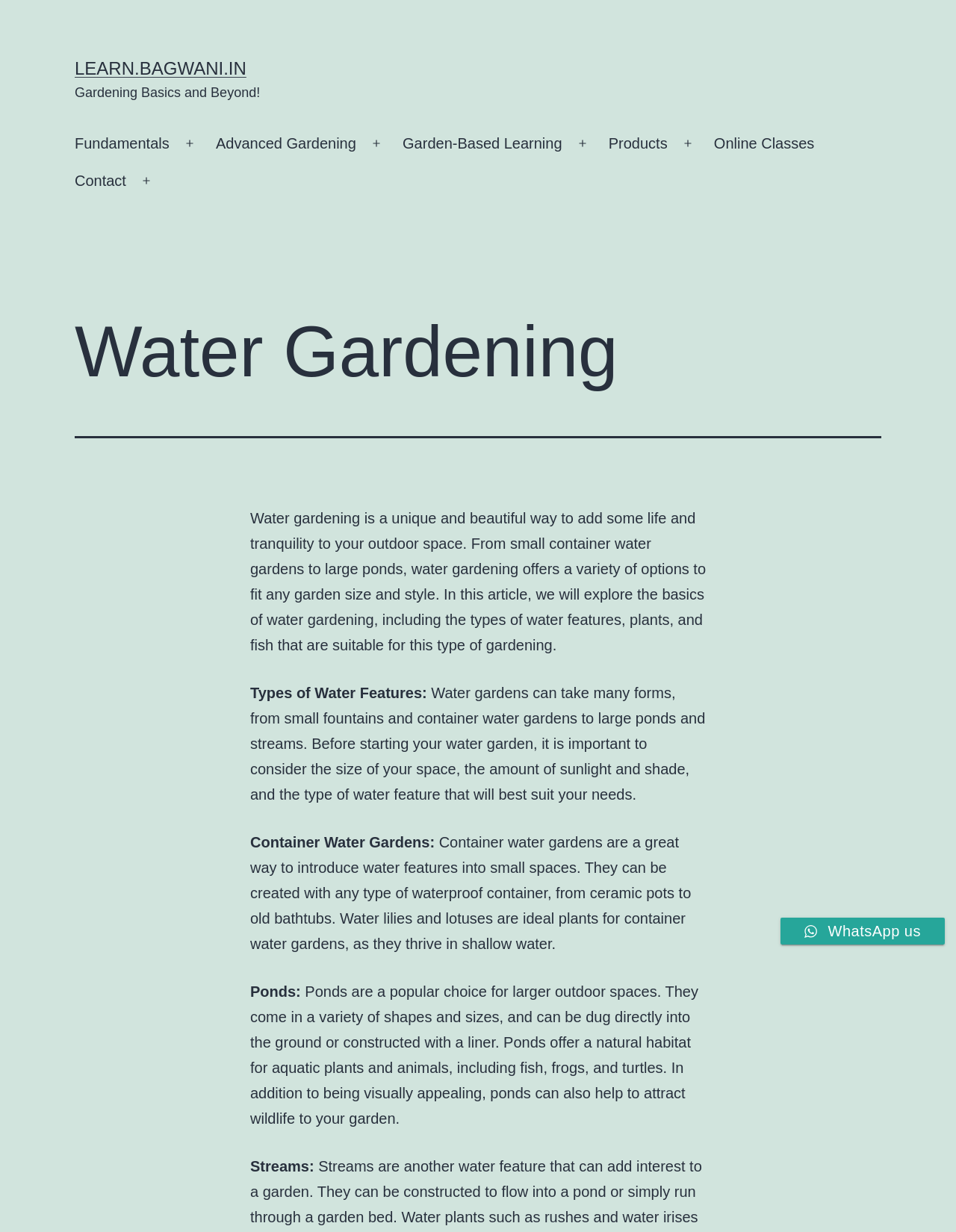Indicate the bounding box coordinates of the element that must be clicked to execute the instruction: "Click on 'Online Classes'". The coordinates should be given as four float numbers between 0 and 1, i.e., [left, top, right, bottom].

[0.736, 0.101, 0.862, 0.132]